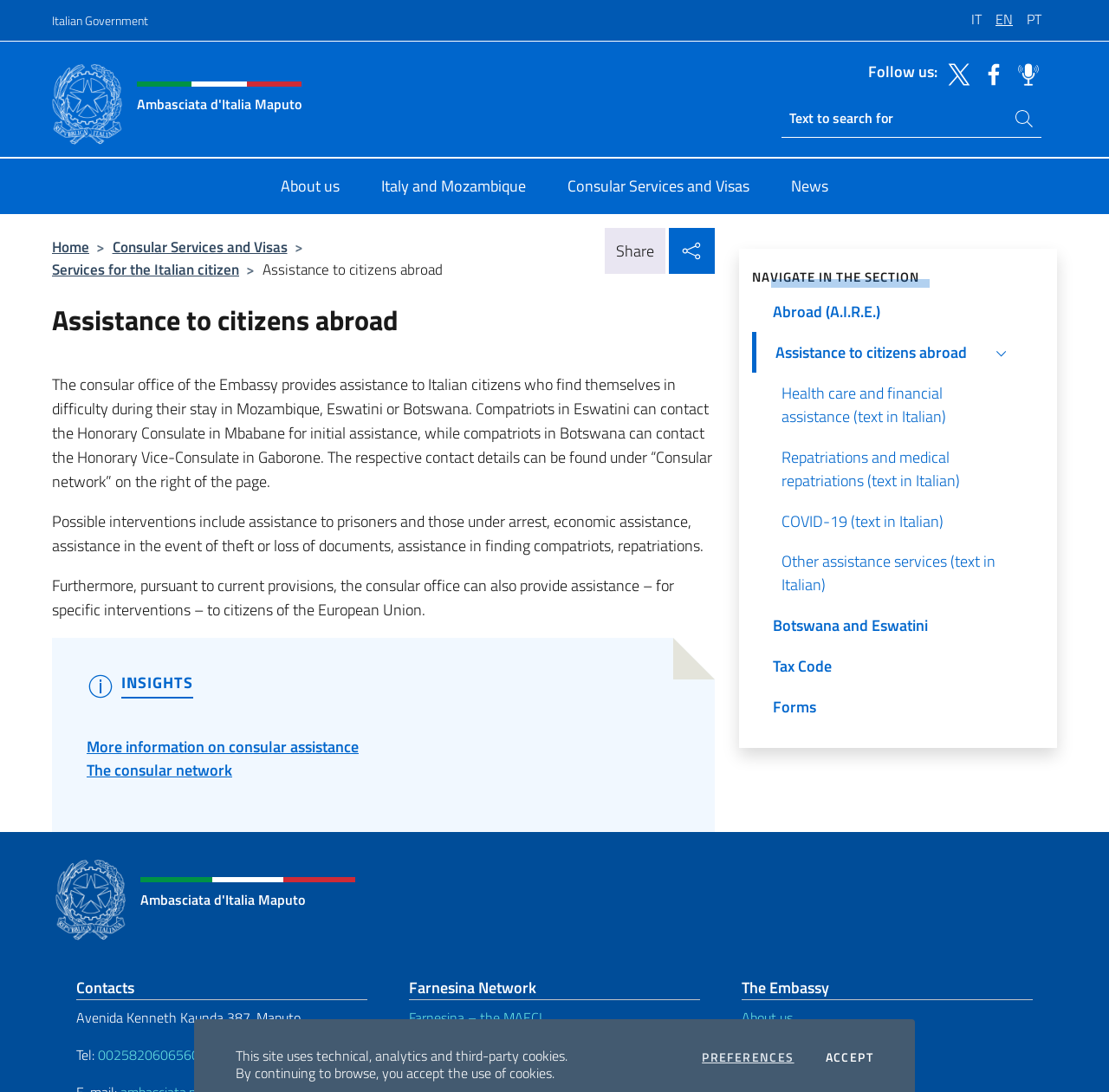Find the bounding box coordinates of the clickable region needed to perform the following instruction: "Get more information on consular assistance". The coordinates should be provided as four float numbers between 0 and 1, i.e., [left, top, right, bottom].

[0.078, 0.673, 0.323, 0.695]